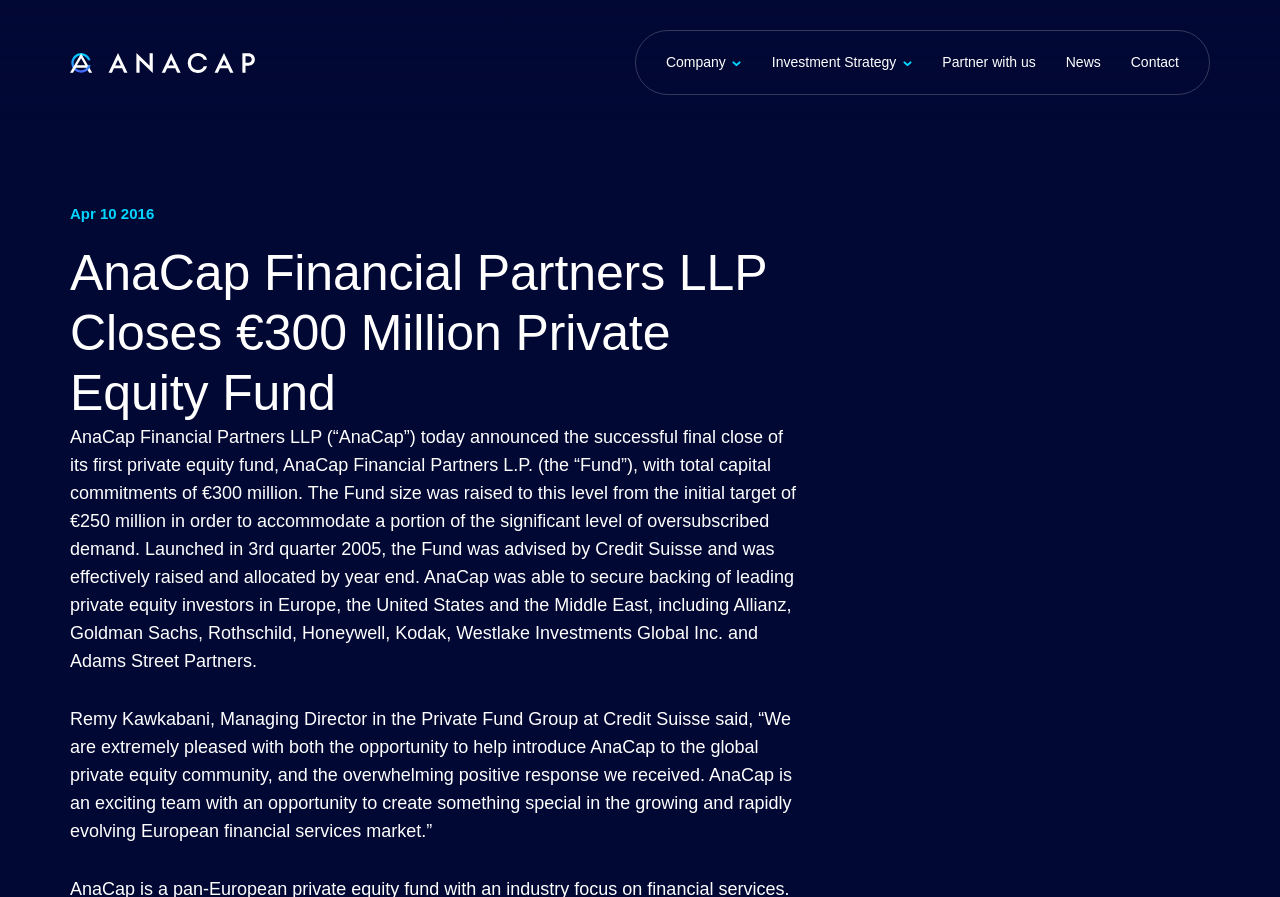How much capital was committed to the fund?
Using the visual information, respond with a single word or phrase.

€300 million